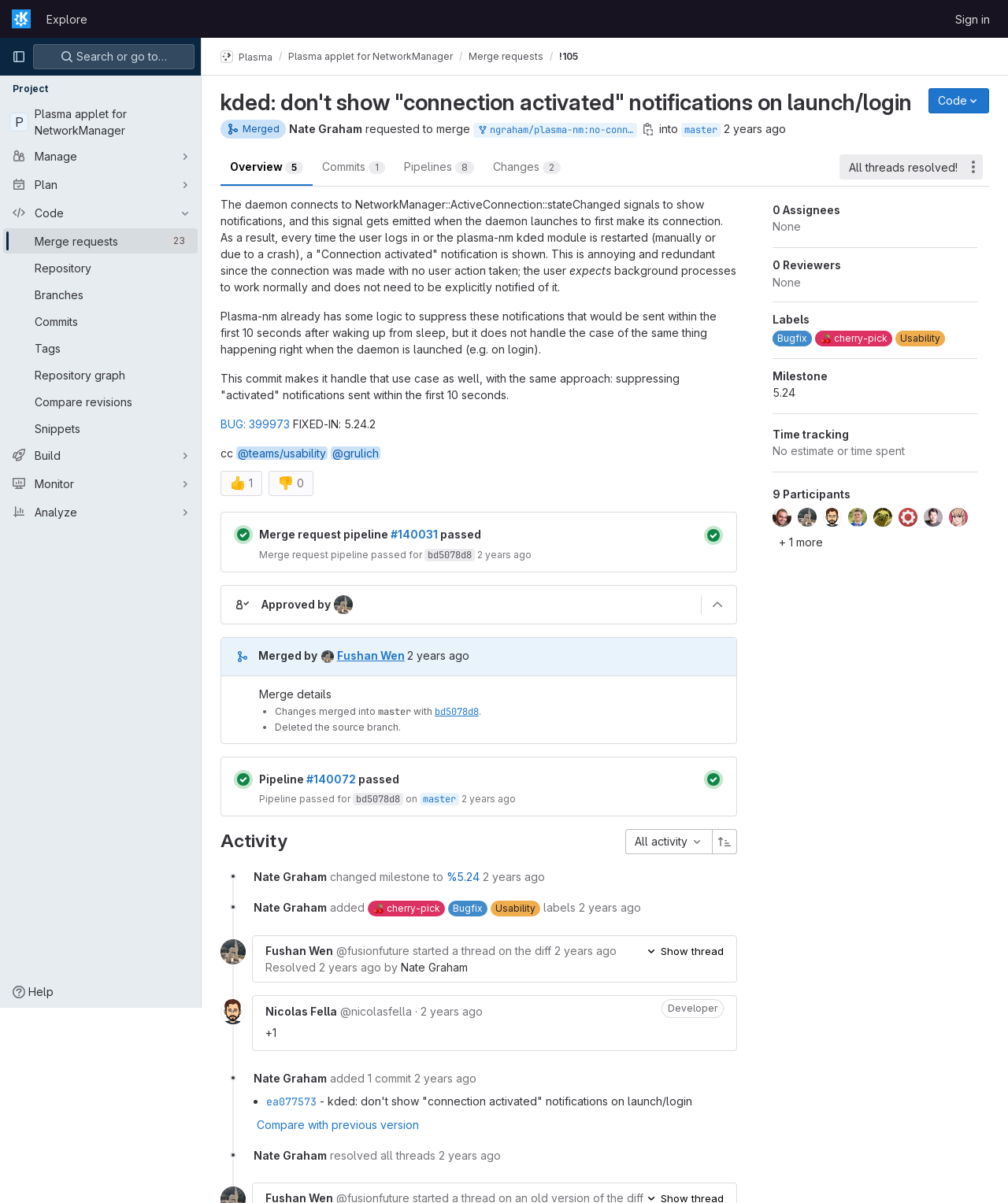How many thumbs up are there?
Answer with a single word or short phrase according to what you see in the image.

1